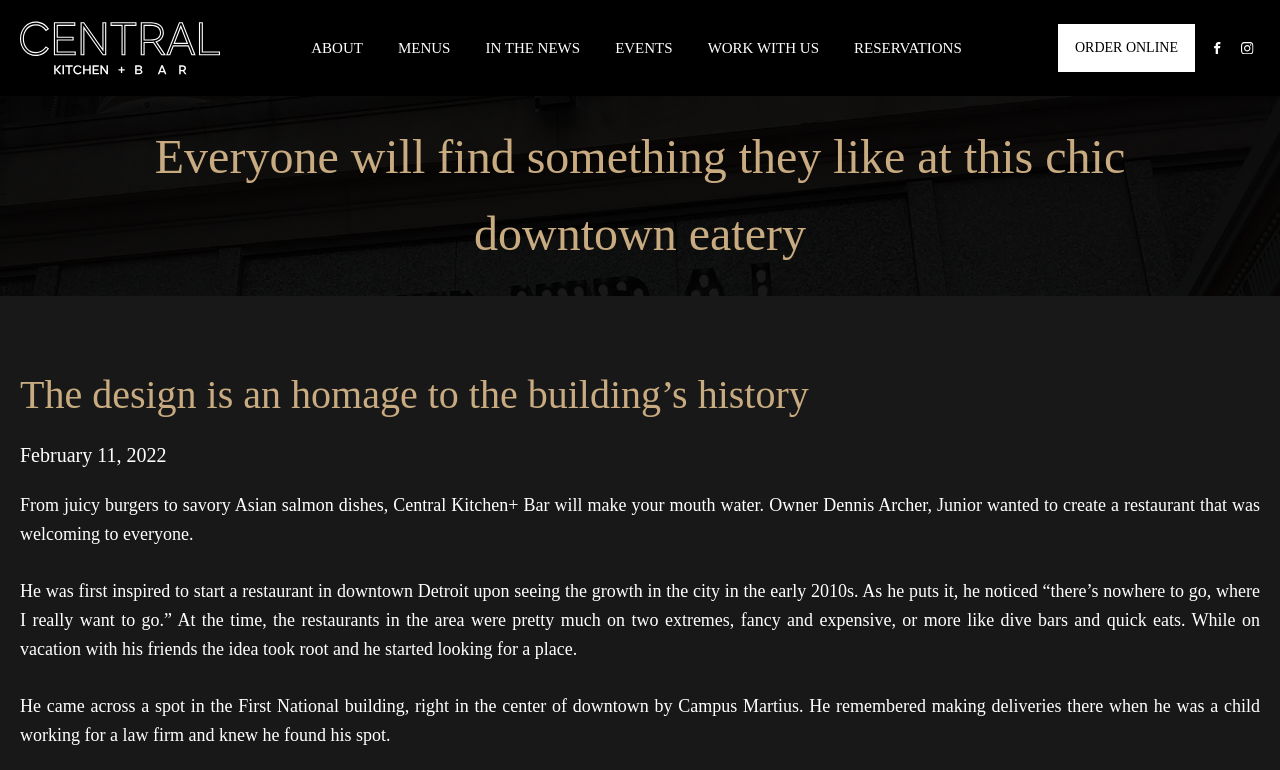Please identify the bounding box coordinates of the element I should click to complete this instruction: 'Click ORDER ONLINE link'. The coordinates should be given as four float numbers between 0 and 1, like this: [left, top, right, bottom].

[0.827, 0.031, 0.934, 0.094]